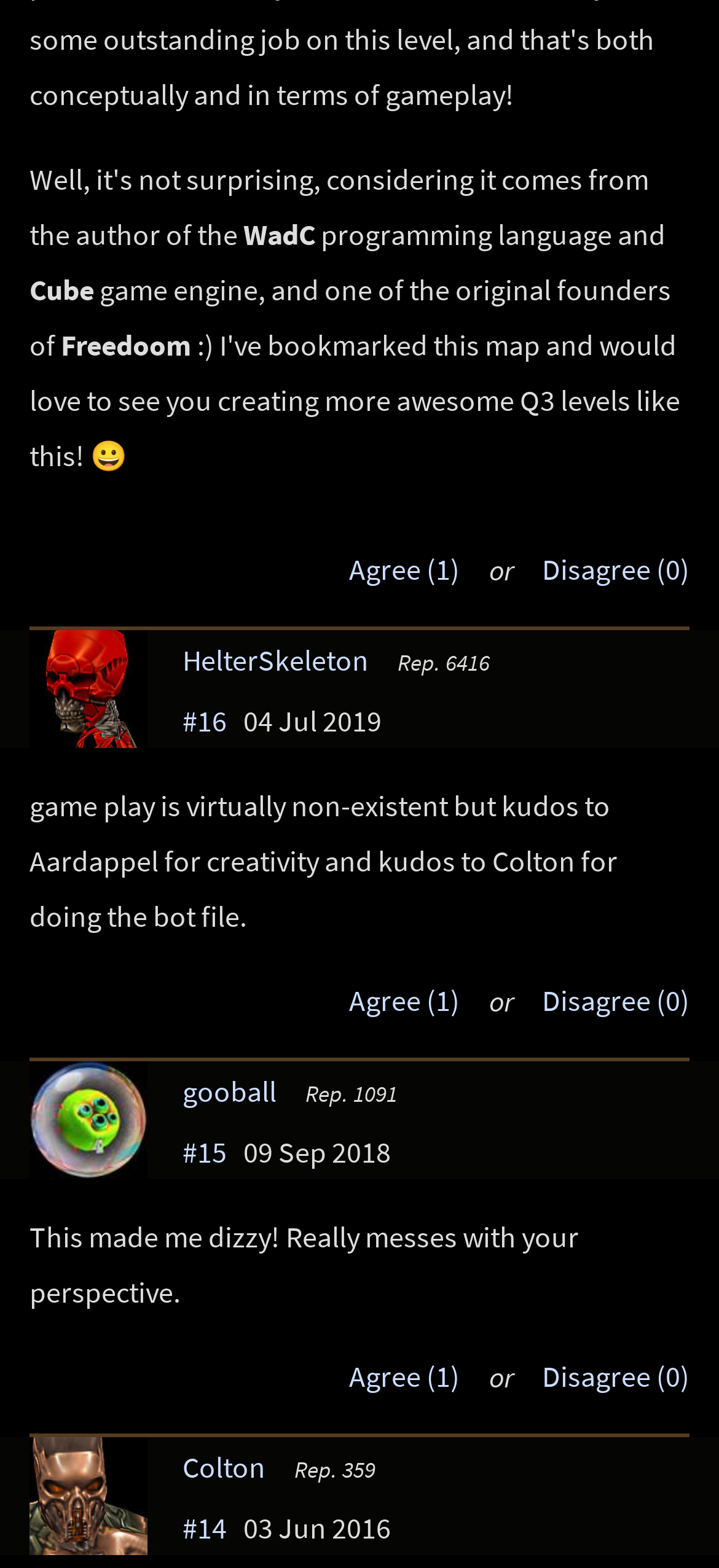Please identify the bounding box coordinates of the element that needs to be clicked to execute the following command: "Agree with the comment". Provide the bounding box using four float numbers between 0 and 1, formatted as [left, top, right, bottom].

[0.486, 0.351, 0.64, 0.375]